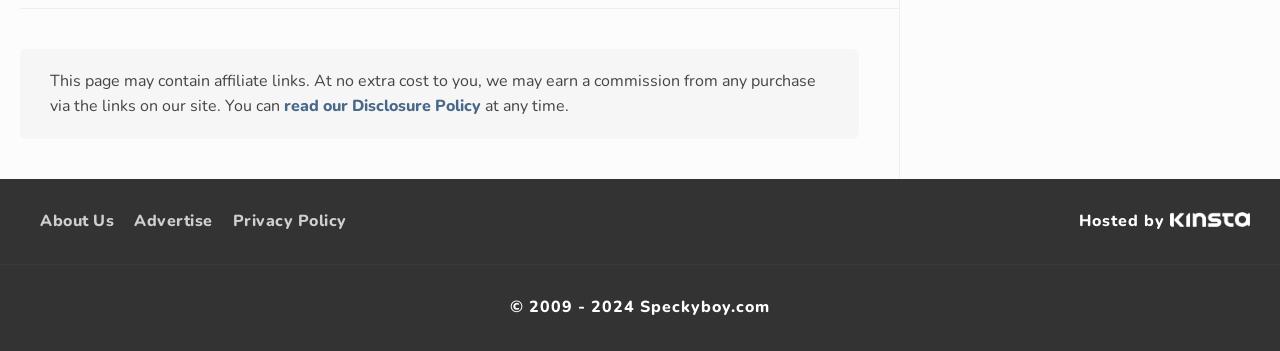Please analyze the image and give a detailed answer to the question:
How many links are in the footer?

I counted the links in the footer section of the webpage, which includes 'About Us', 'Advertise', 'Privacy Policy', 'Hosted by Kinsta', and the 'read our Disclosure Policy' link. There are a total of 5 links.